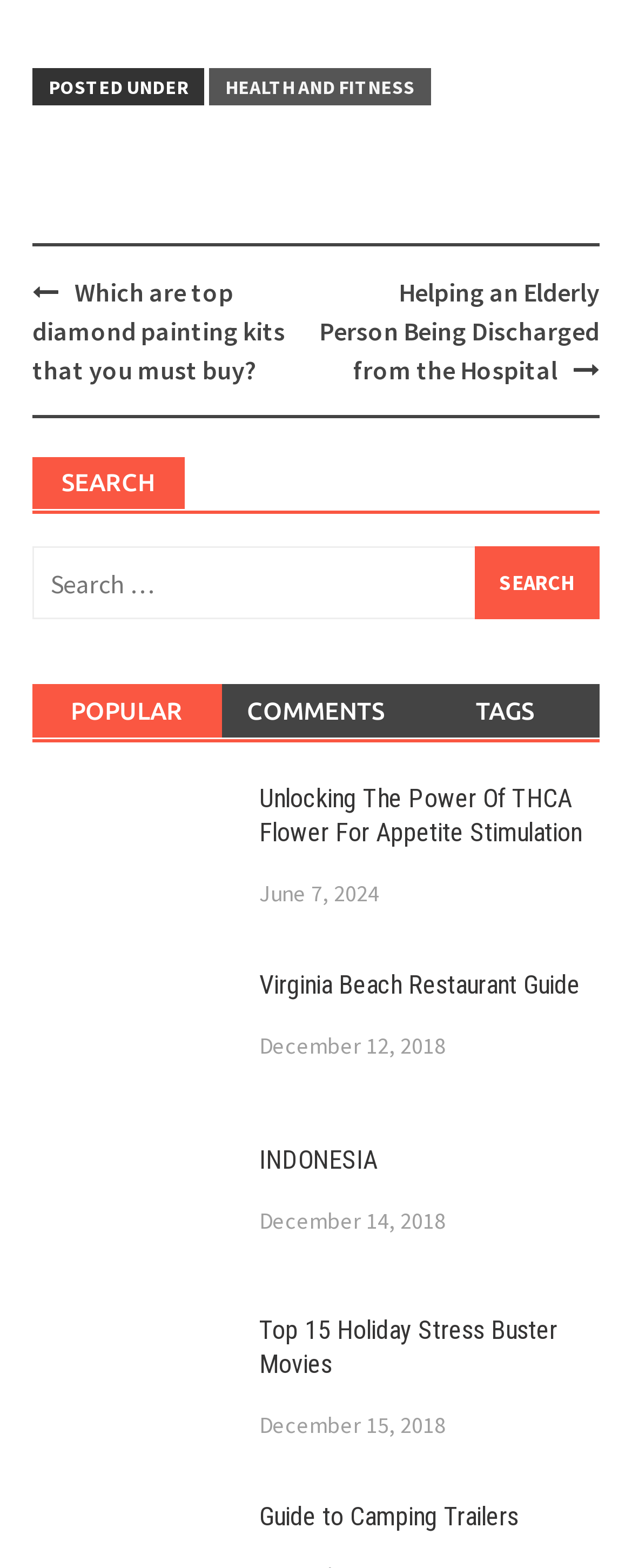What is the date of the second article on the page? Observe the screenshot and provide a one-word or short phrase answer.

December 12, 2018